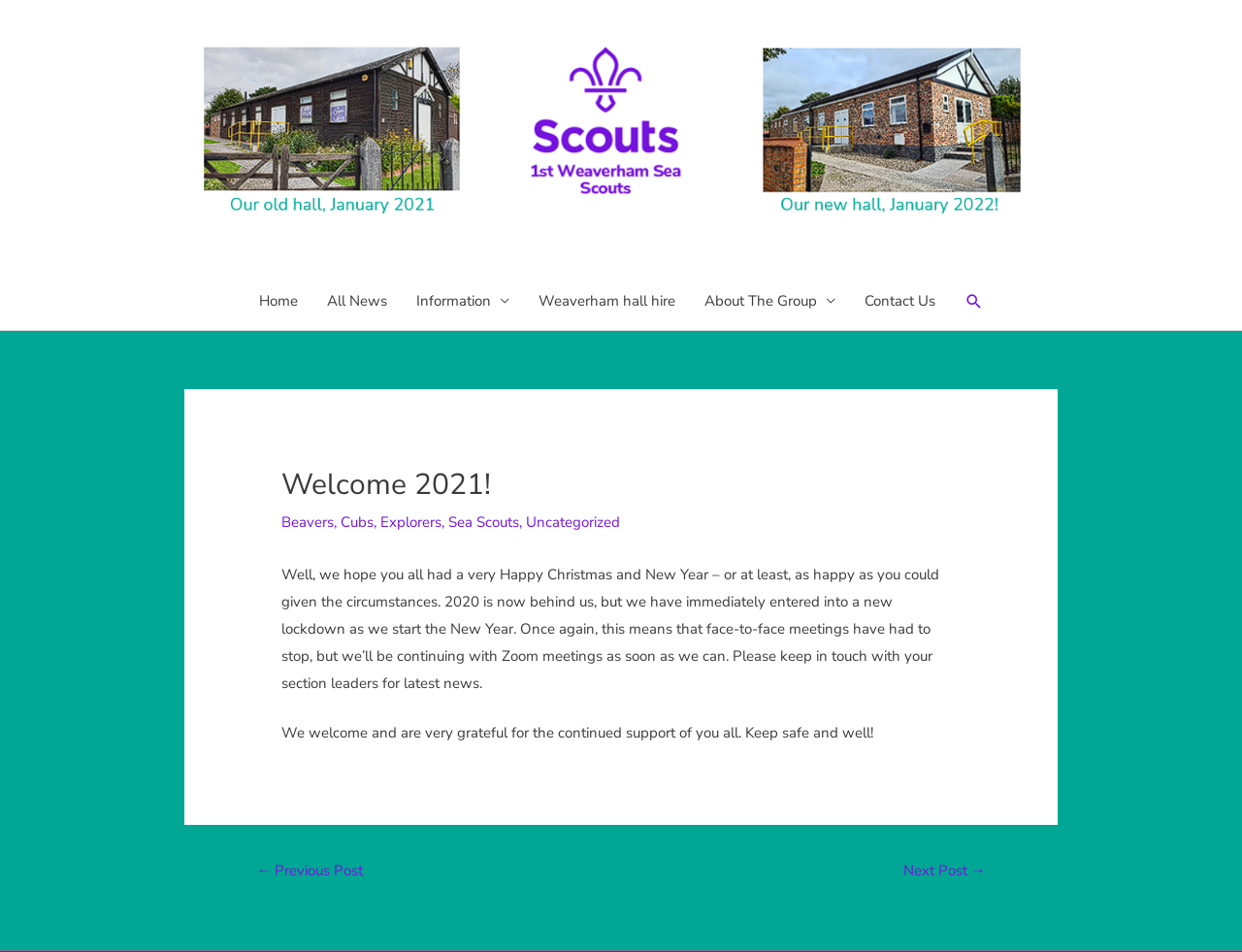Pinpoint the bounding box coordinates of the element to be clicked to execute the instruction: "View the previous post".

[0.189, 0.899, 0.31, 0.935]